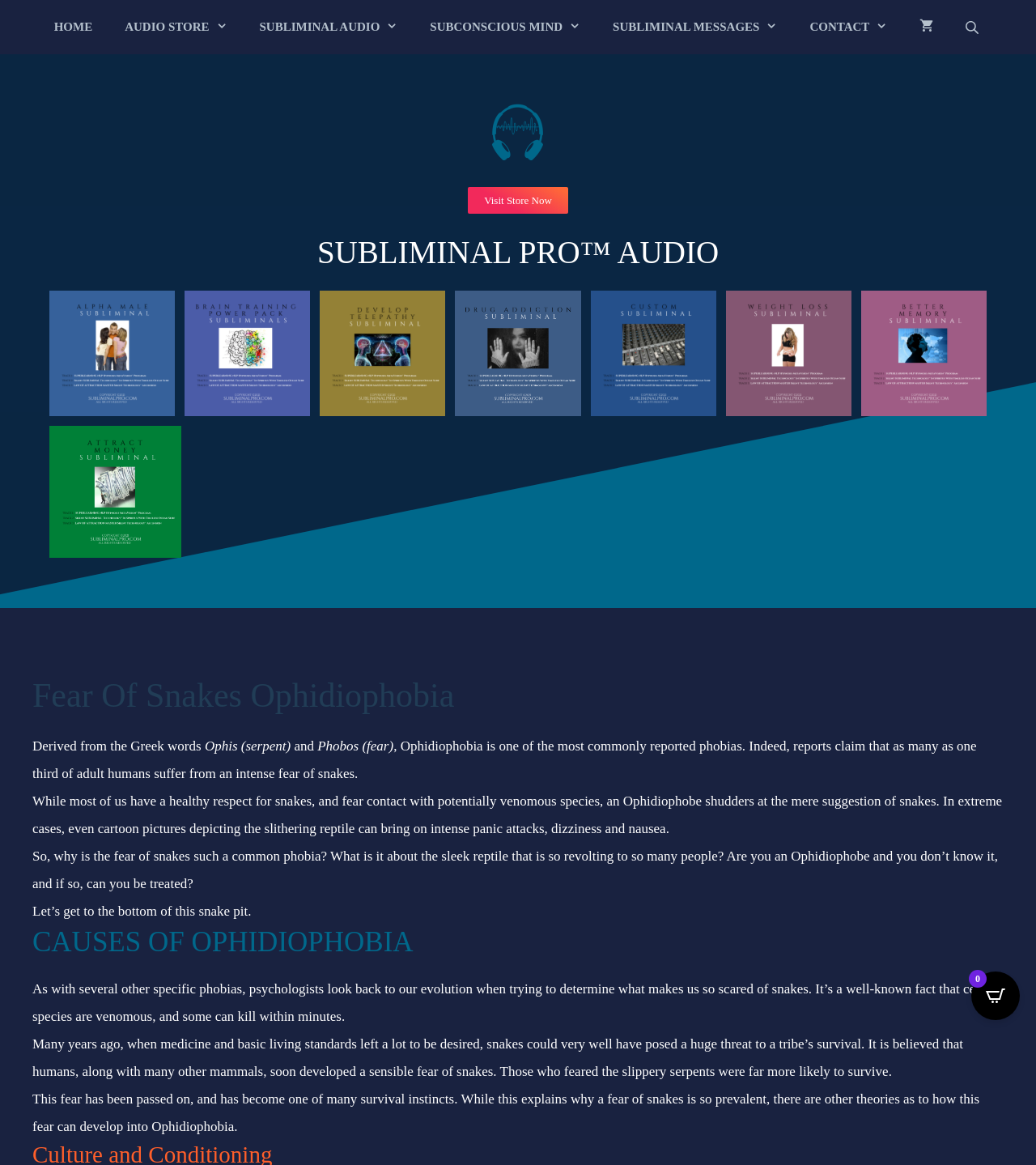What is the purpose of the 'Visit Store Now' button?
Please provide an in-depth and detailed response to the question.

I inferred the purpose of the button by its location on the webpage and its text 'Visit Store Now', which suggests that it leads to the audio store.